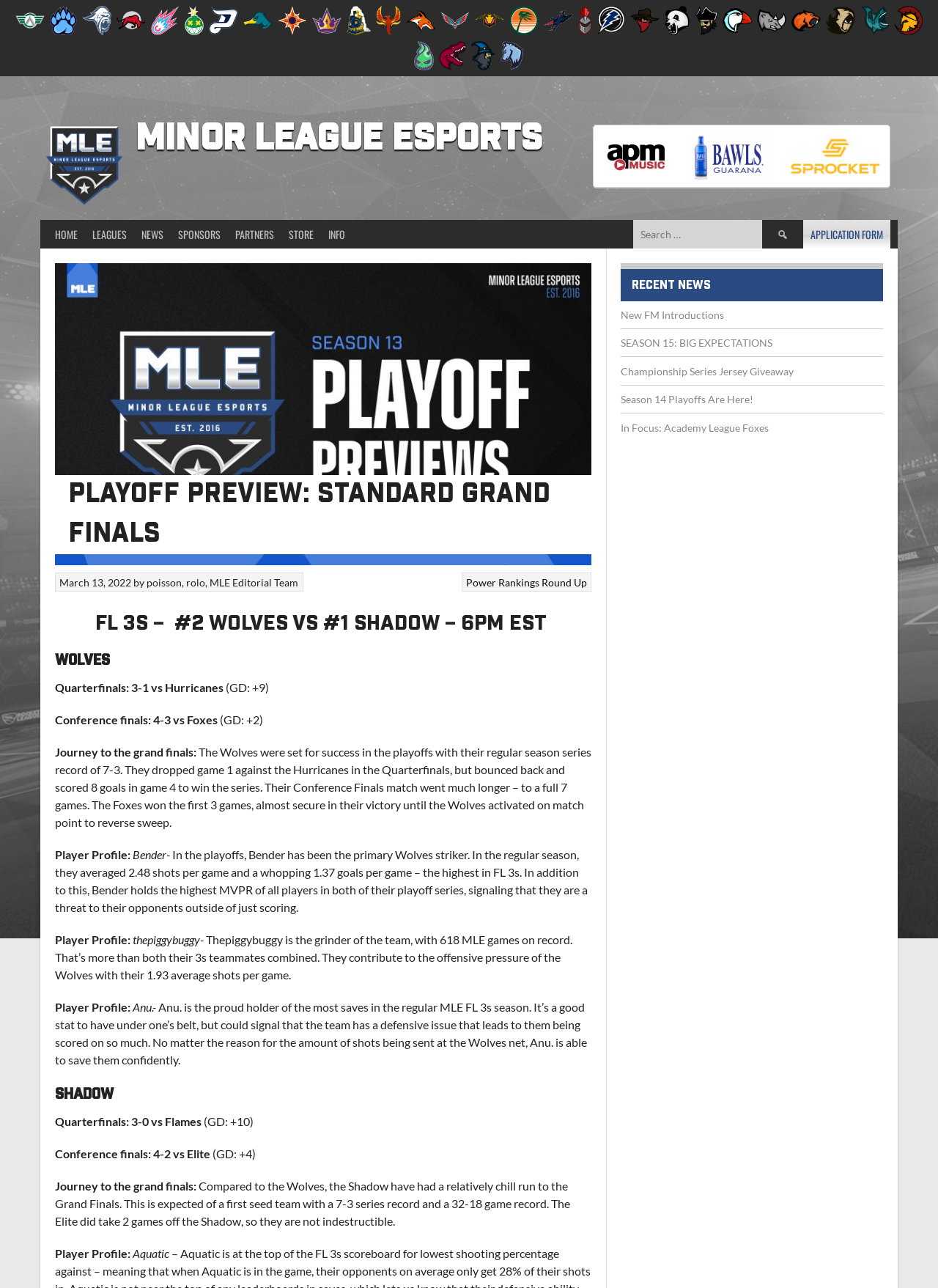Find the bounding box coordinates for the UI element whose description is: "+86-318-5111380". The coordinates should be four float numbers between 0 and 1, in the format [left, top, right, bottom].

None